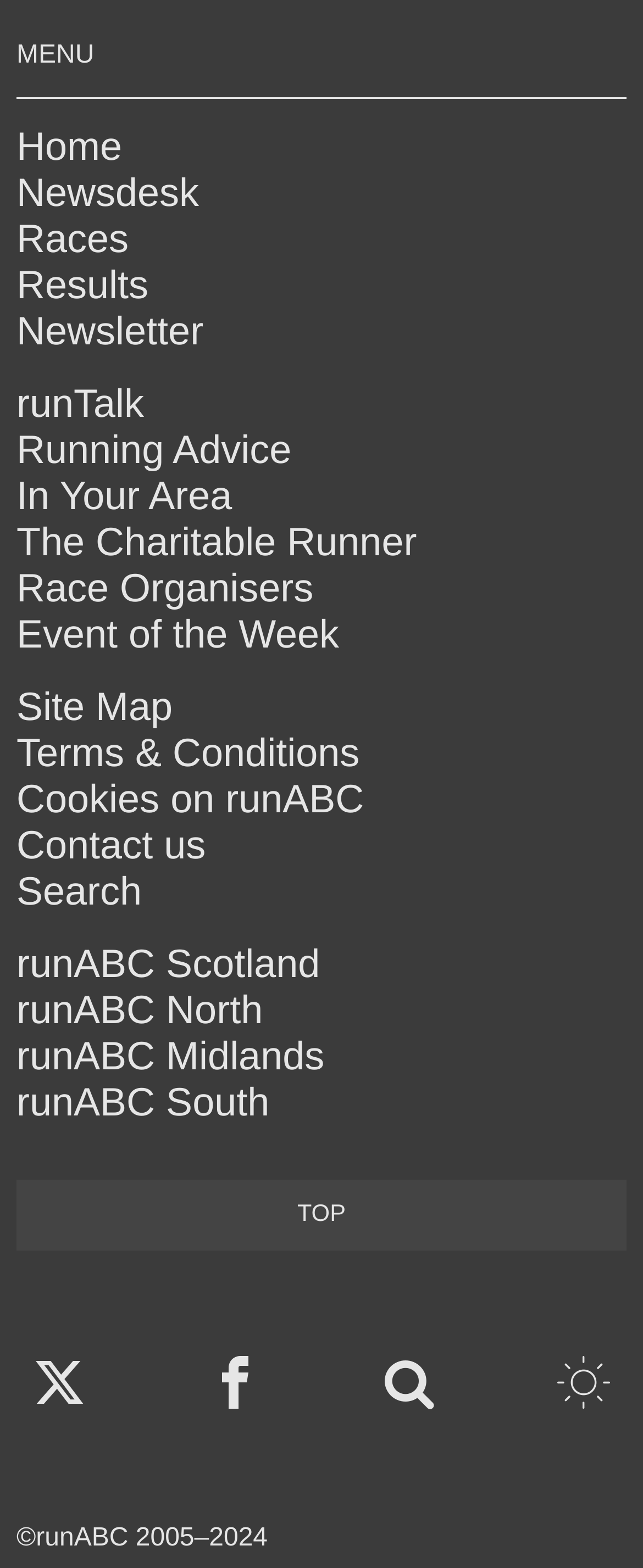Identify the bounding box coordinates for the element you need to click to achieve the following task: "visit runABC Scotland". Provide the bounding box coordinates as four float numbers between 0 and 1, in the form [left, top, right, bottom].

[0.026, 0.601, 0.498, 0.629]